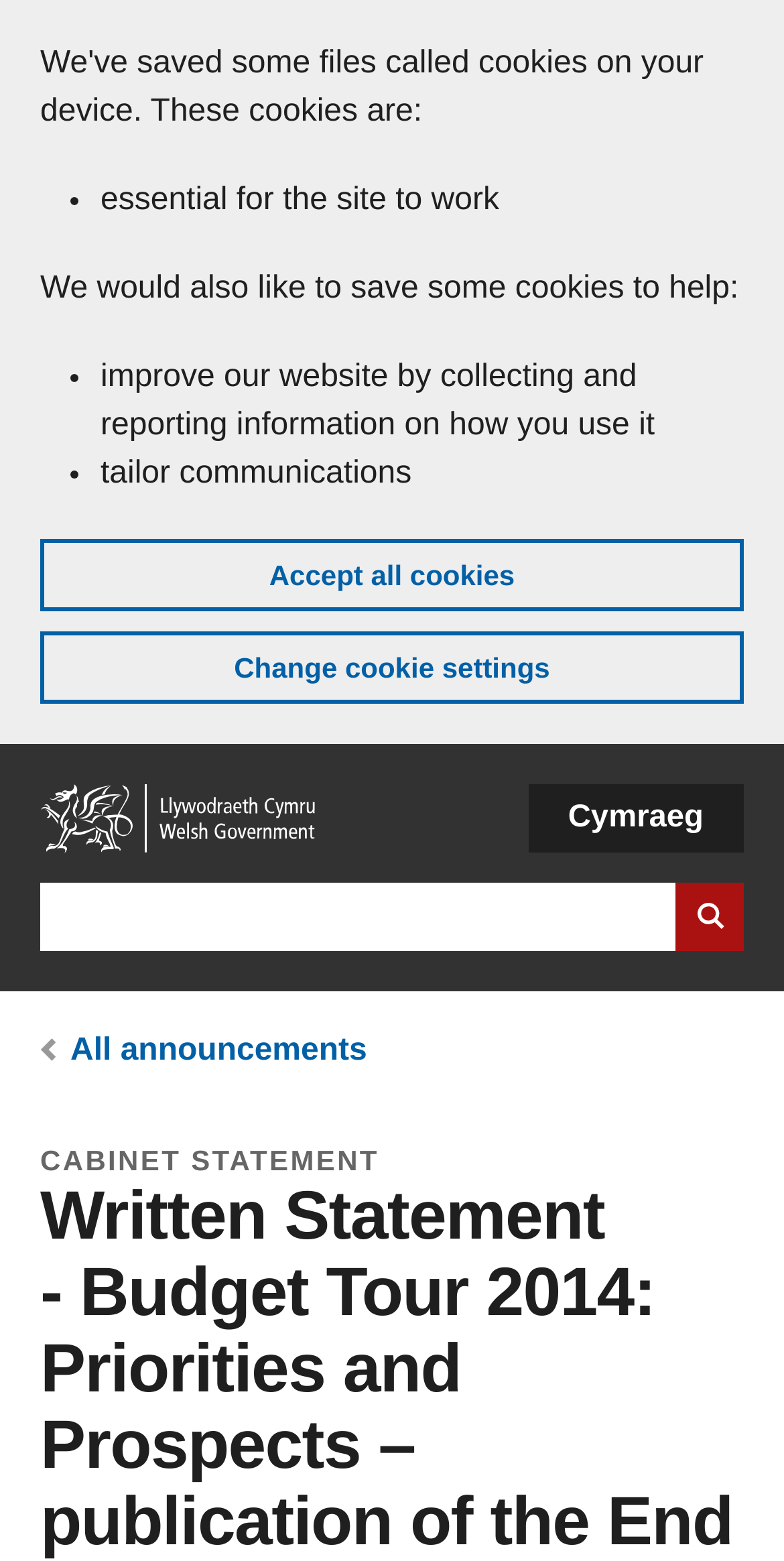Point out the bounding box coordinates of the section to click in order to follow this instruction: "Skip to main content".

[0.051, 0.013, 0.103, 0.026]